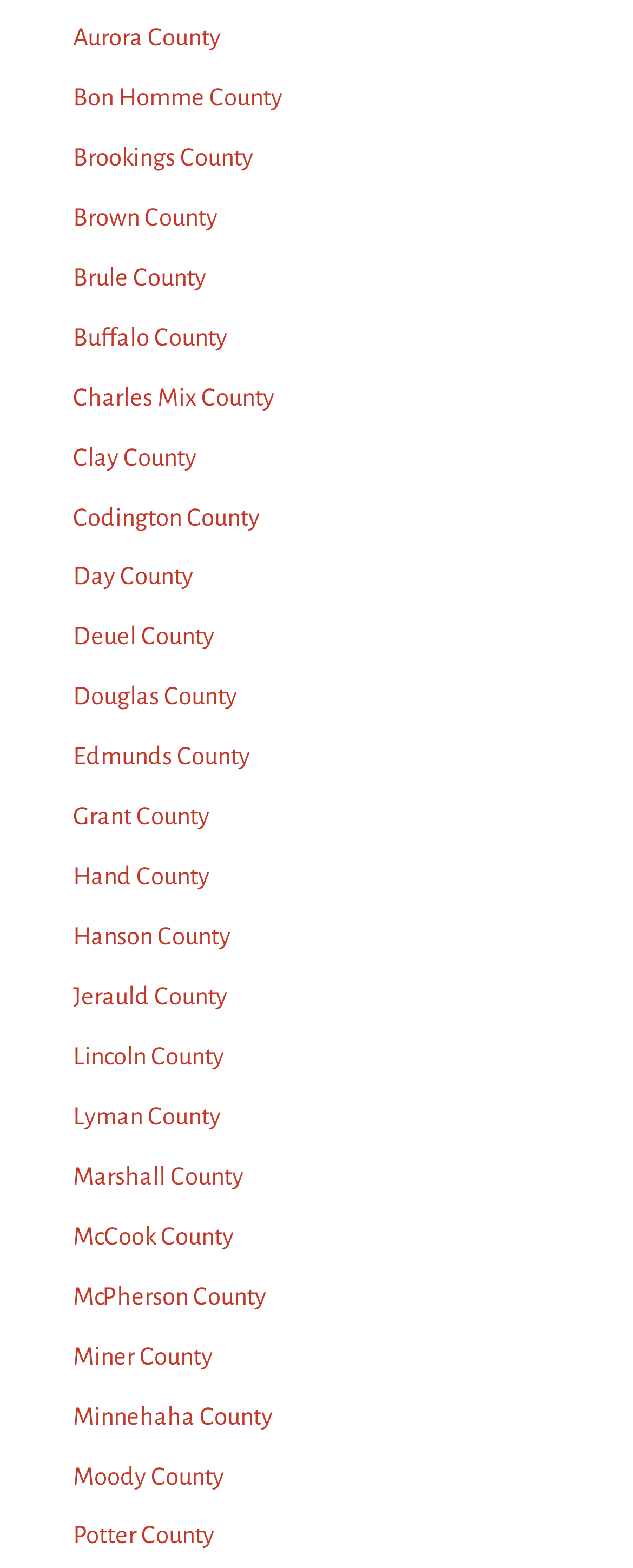Use a single word or phrase to respond to the question:
How many counties are listed?

66